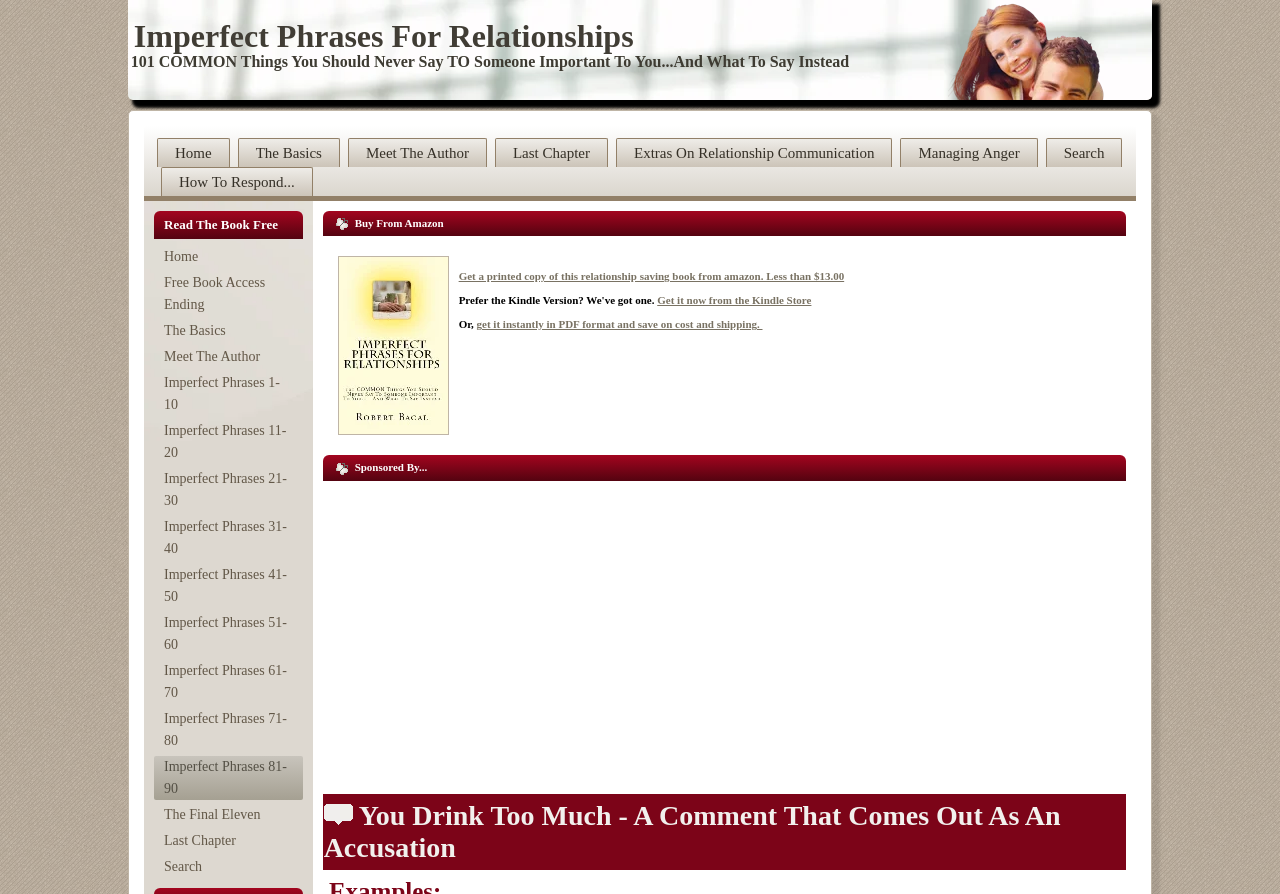Determine the bounding box coordinates for the area that should be clicked to carry out the following instruction: "Get a printed copy of this relationship saving book from amazon".

[0.358, 0.303, 0.66, 0.316]